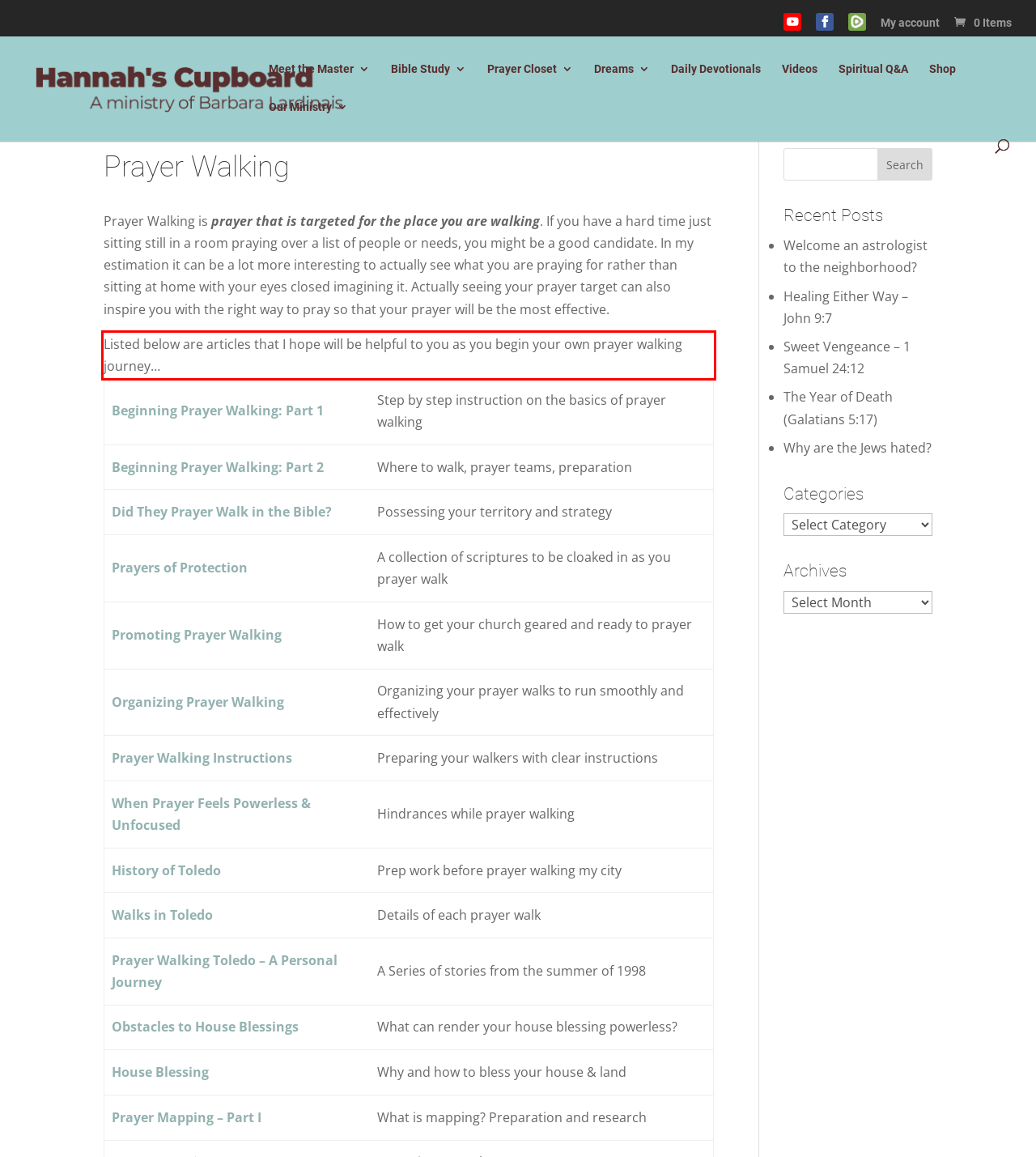Within the screenshot of a webpage, identify the red bounding box and perform OCR to capture the text content it contains.

Listed below are articles that I hope will be helpful to you as you begin your own prayer walking journey…